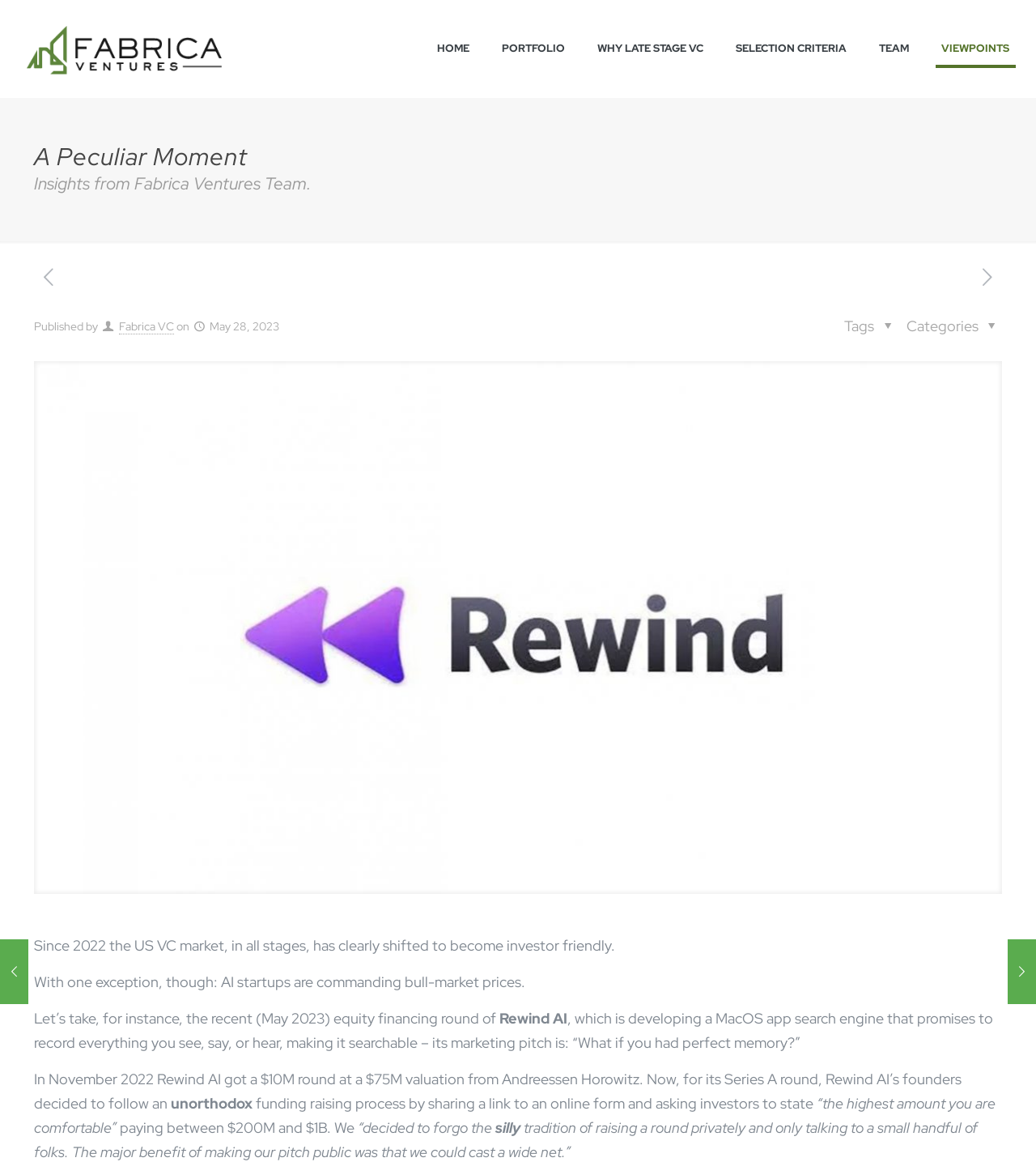What is the valuation of Rewind AI mentioned in the article?
Look at the screenshot and provide an in-depth answer.

According to the article, Rewind AI got a $10M round at a $75M valuation from Andreessen Horowitz in November 2022.